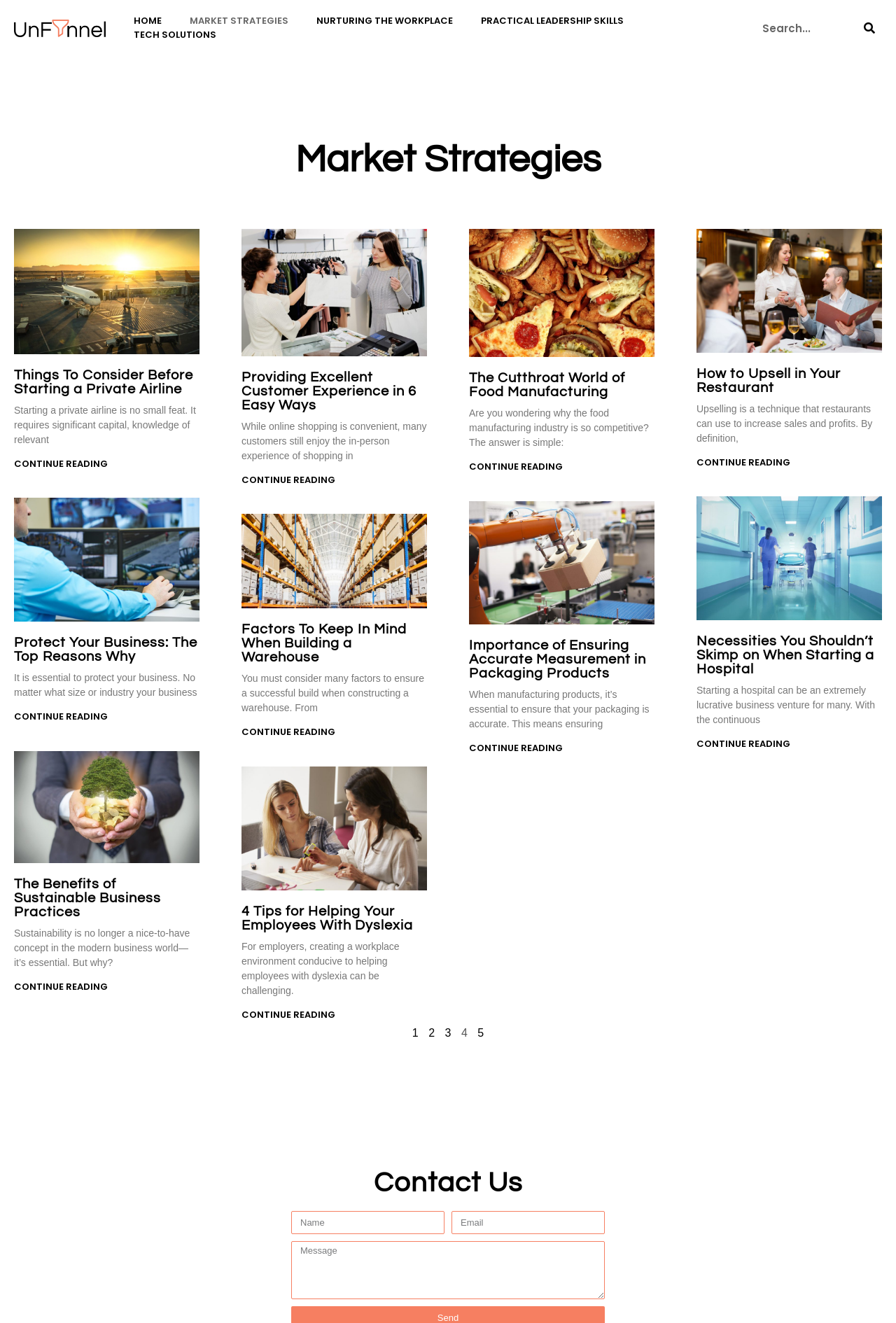Please provide the bounding box coordinate of the region that matches the element description: Nurturing the Workplace. Coordinates should be in the format (top-left x, top-left y, bottom-right x, bottom-right y) and all values should be between 0 and 1.

[0.338, 0.011, 0.521, 0.021]